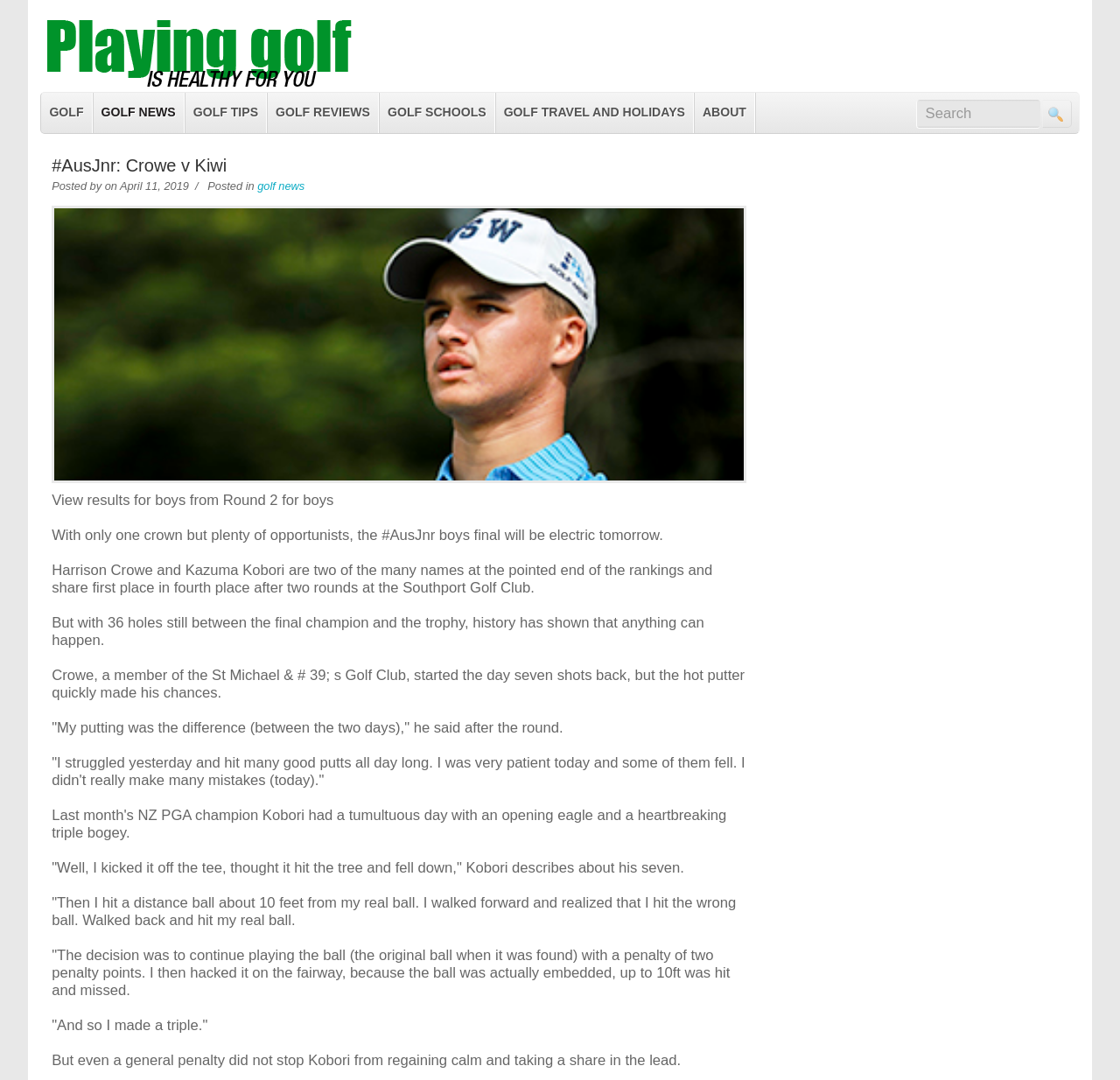Please identify the bounding box coordinates for the region that you need to click to follow this instruction: "Click on GOLF NEWS button".

[0.083, 0.086, 0.165, 0.123]